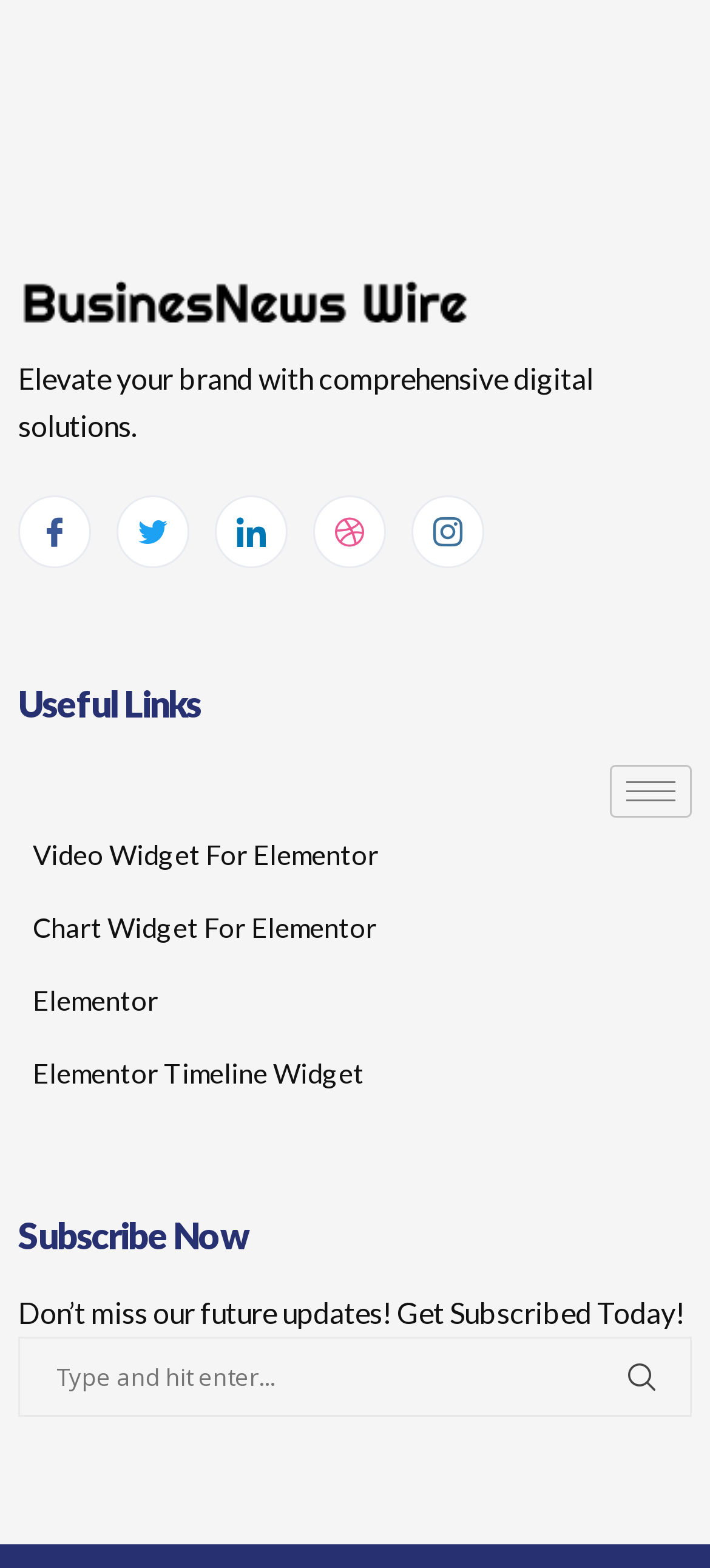Determine the bounding box coordinates of the element that should be clicked to execute the following command: "Type and hit enter".

[0.026, 0.852, 0.974, 0.903]